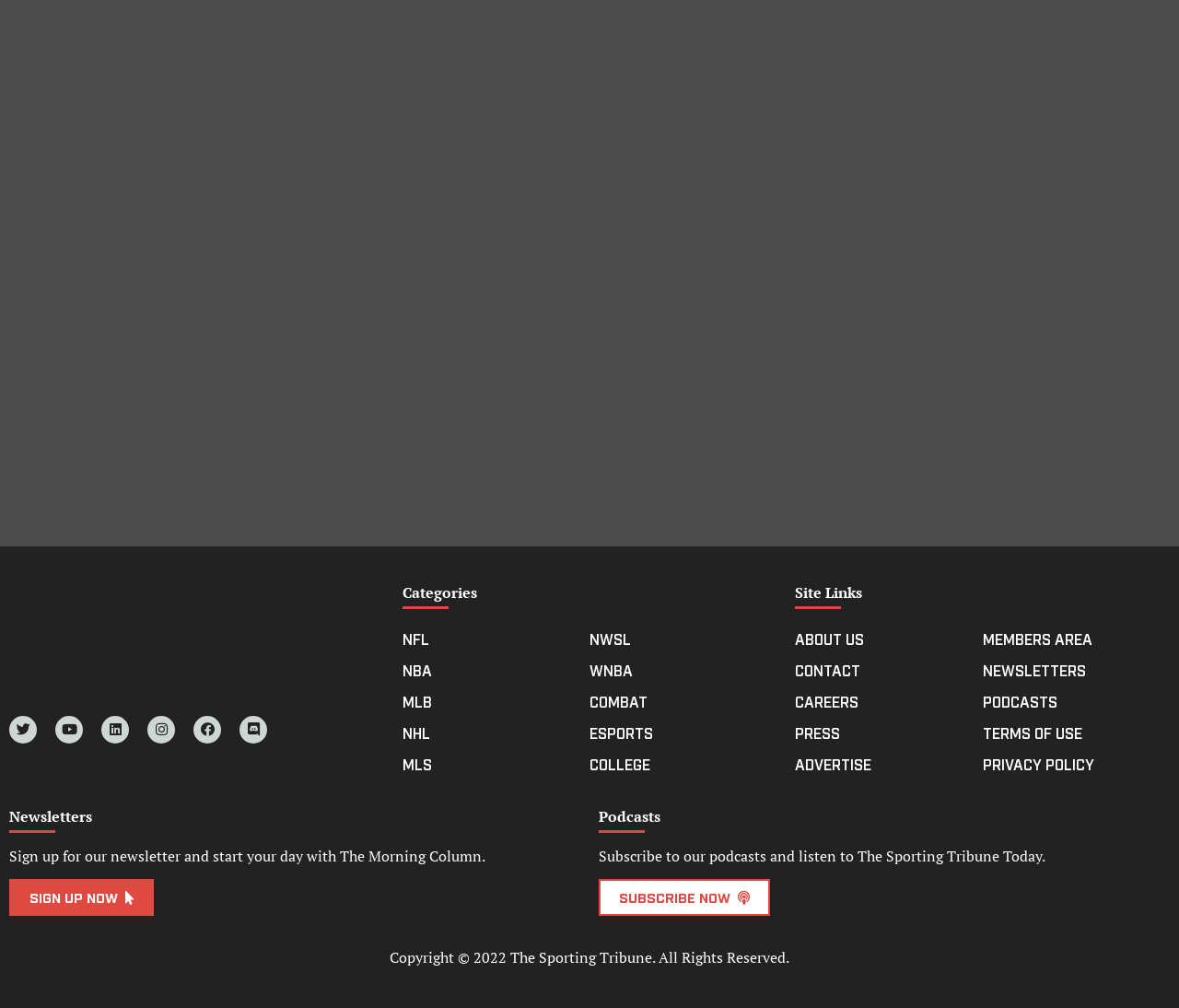Find the bounding box coordinates for the area that should be clicked to accomplish the instruction: "Click the CONTACT link".

None